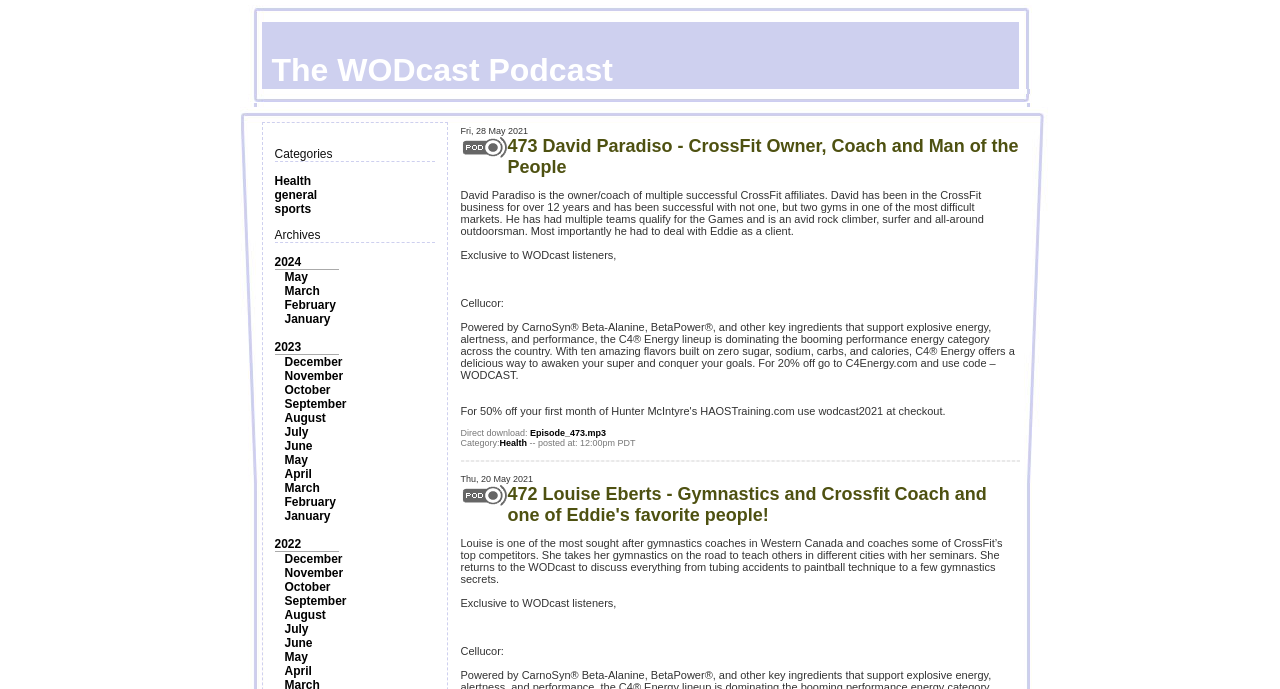Can you determine the bounding box coordinates of the area that needs to be clicked to fulfill the following instruction: "Listen to episode 473"?

[0.414, 0.621, 0.474, 0.636]